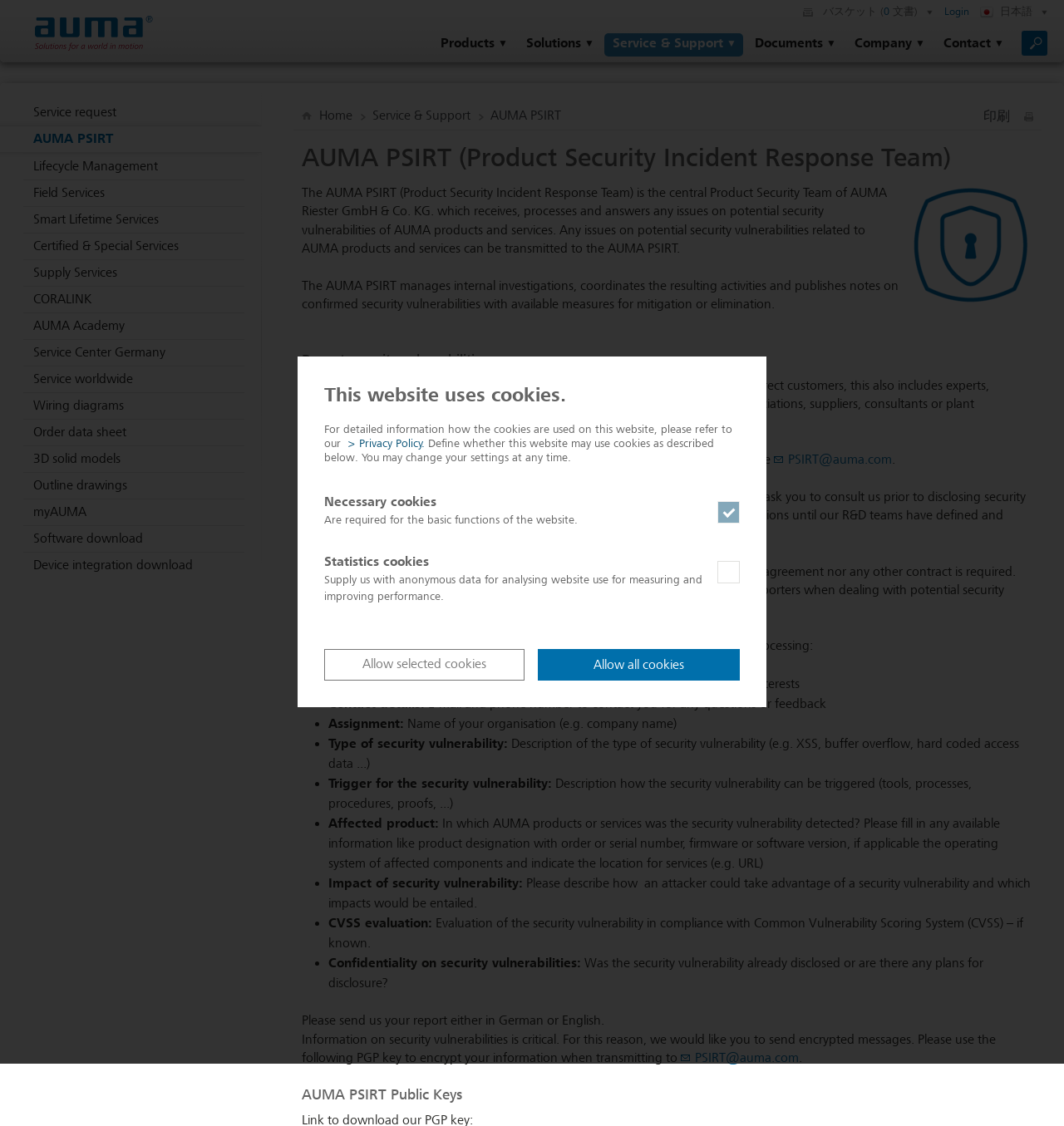Please locate the clickable area by providing the bounding box coordinates to follow this instruction: "Click the 'AUMA PSIRT' link".

[0.0, 0.111, 0.246, 0.136]